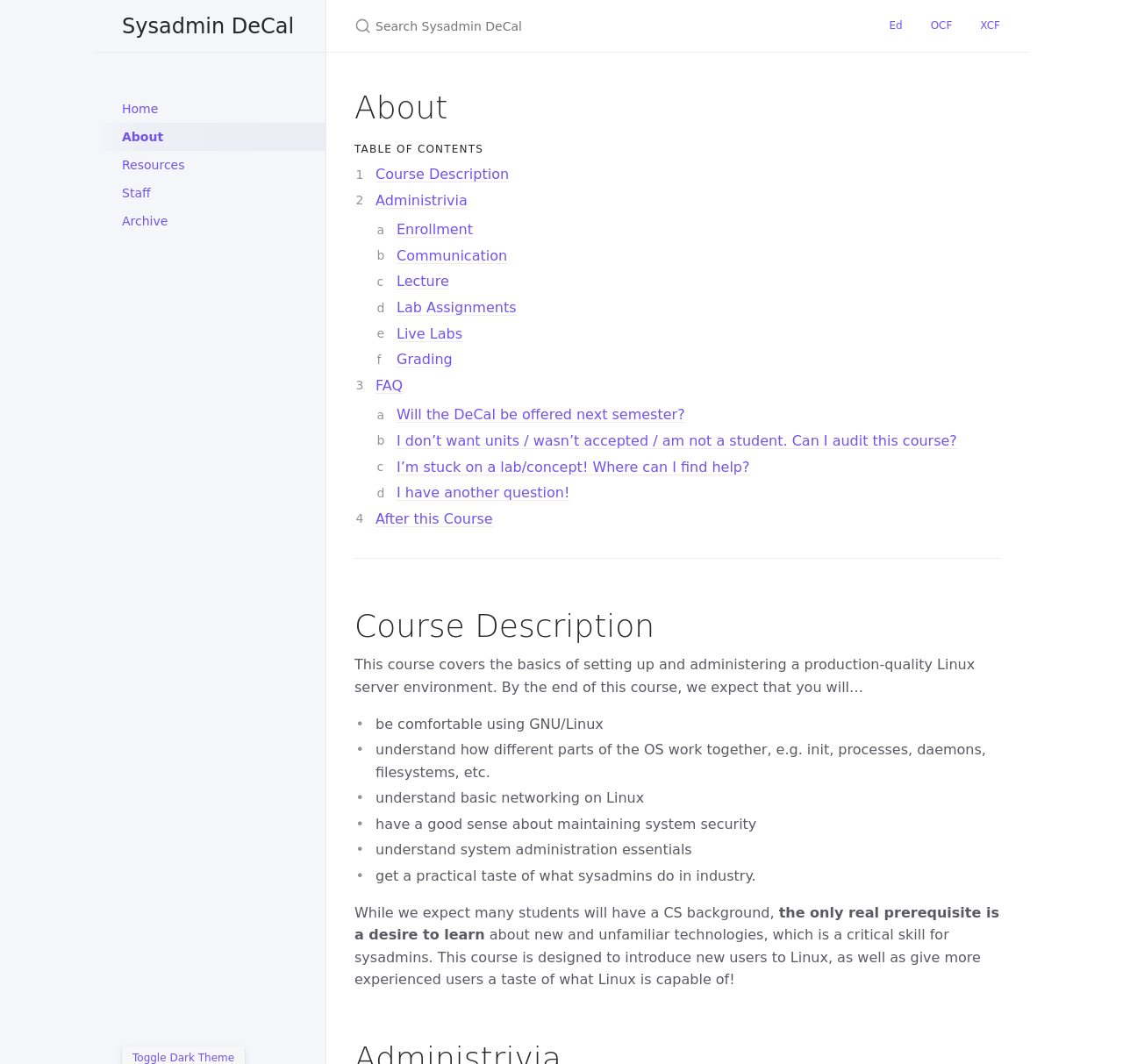Highlight the bounding box coordinates of the element that should be clicked to carry out the following instruction: "Learn about Enrollment". The coordinates must be given as four float numbers ranging from 0 to 1, i.e., [left, top, right, bottom].

[0.353, 0.208, 0.421, 0.224]